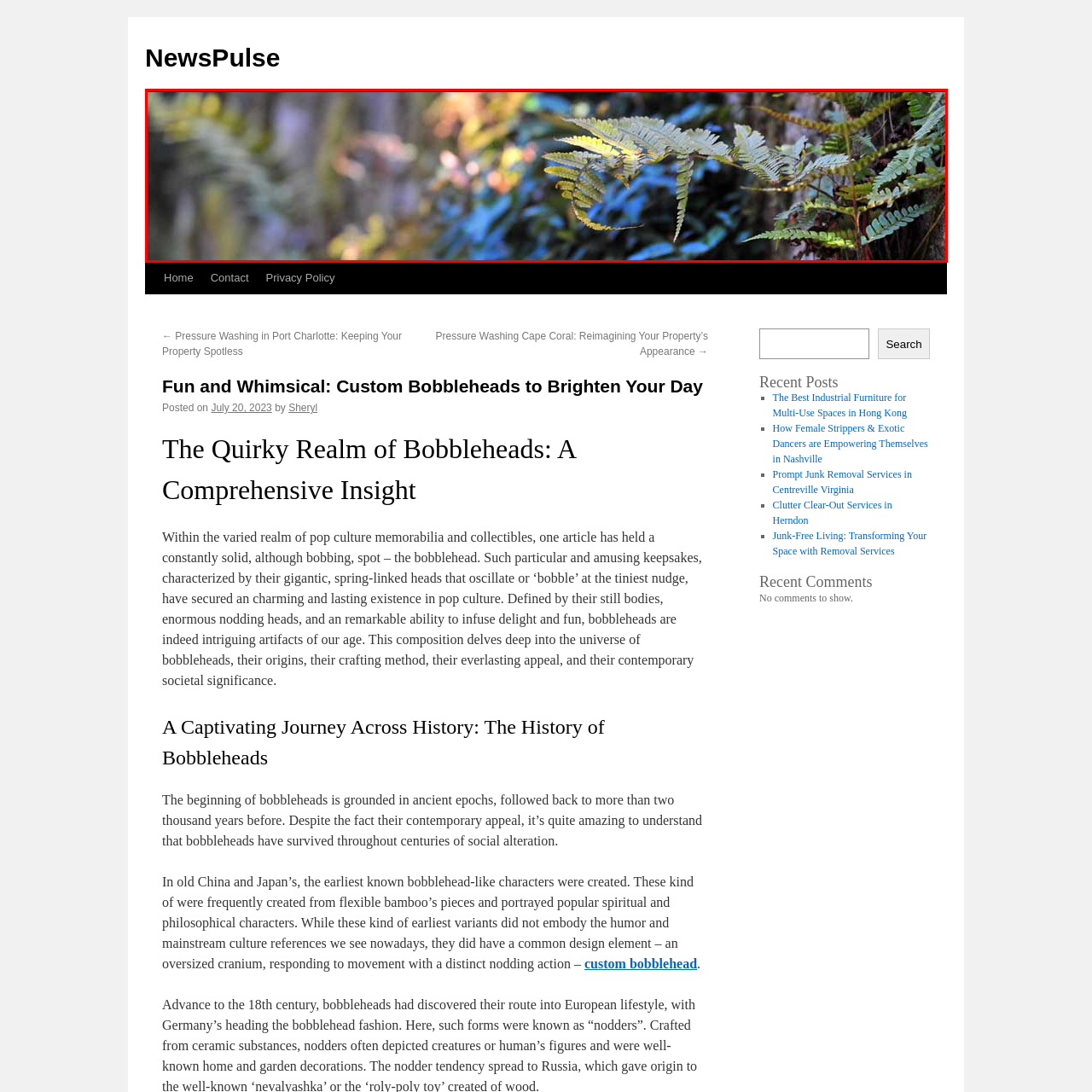What adds depth to the image?
Carefully examine the image within the red bounding box and provide a comprehensive answer based on what you observe.

The subtle play of light and shadow adds depth to the image, inviting viewers to appreciate the intricate details of the ferns and the lush greenery surrounding them.